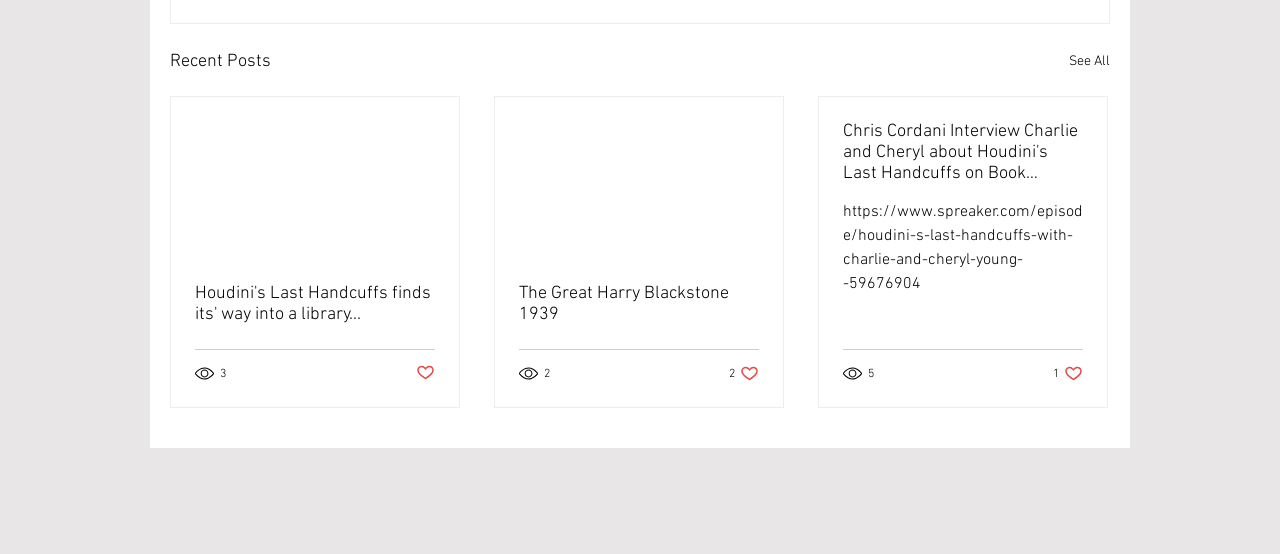Answer the question below using just one word or a short phrase: 
What is the text of the link in the third article that starts with 'https'?

https://www.spreaker.com/episode/houdini-s-last-handcuffs-with-charlie-and-cheryl-young--59676904